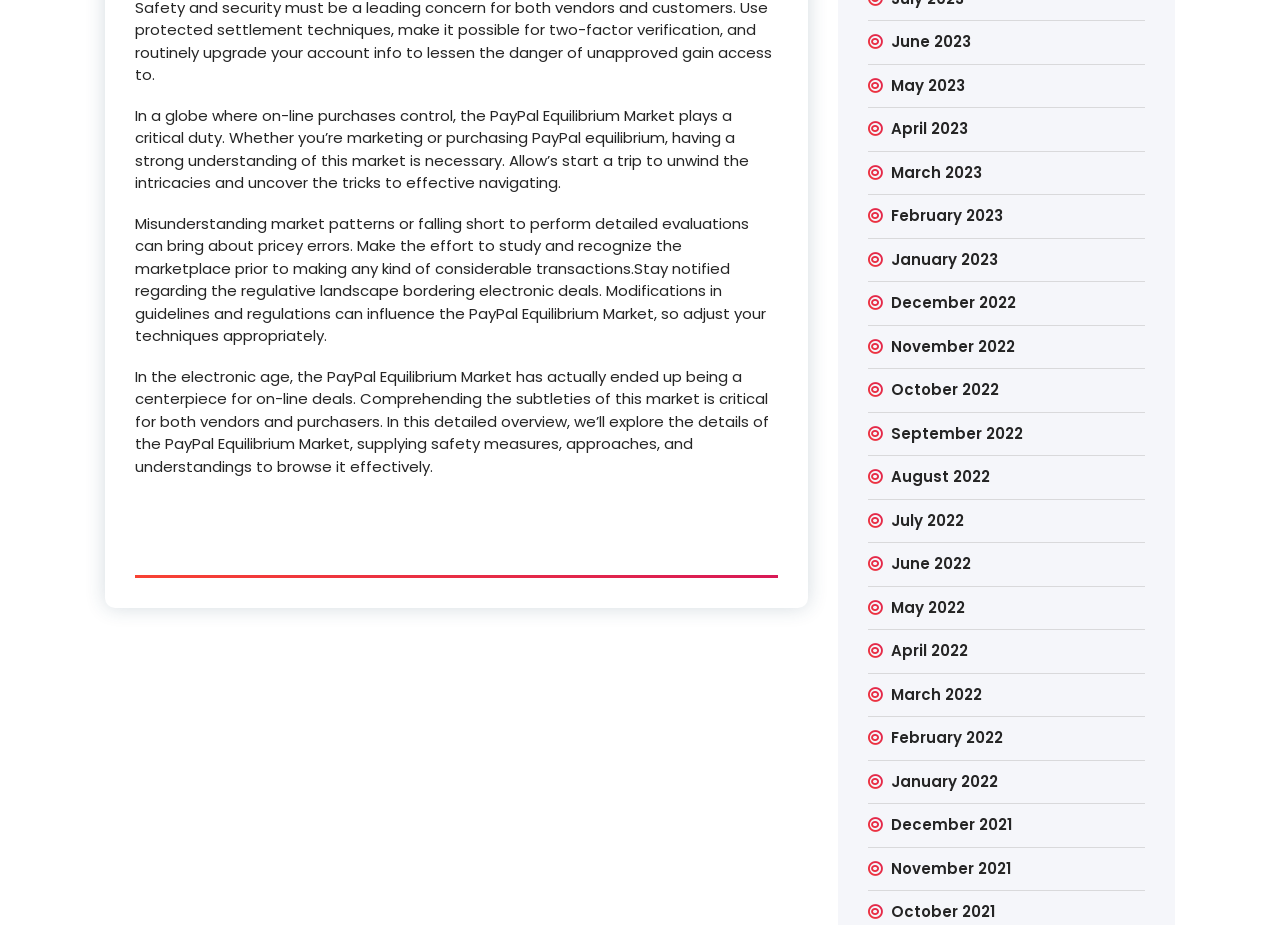Use one word or a short phrase to answer the question provided: 
What is the main topic of this webpage?

PayPal Balance Market